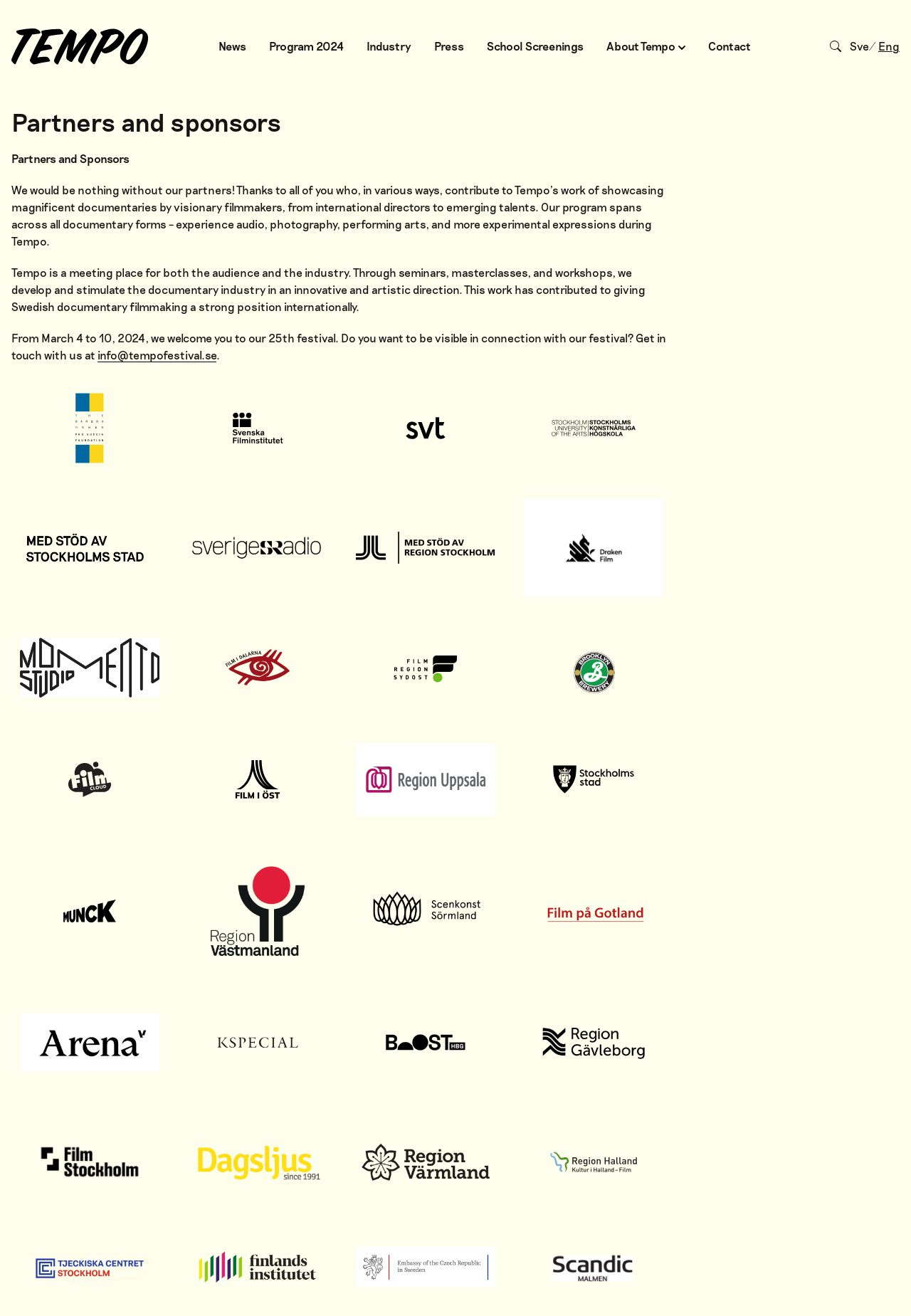Find the bounding box coordinates corresponding to the UI element with the description: "parent_node: Sve/ Eng". The coordinates should be formatted as [left, top, right, bottom], with values as floats between 0 and 1.

[0.012, 0.022, 0.162, 0.049]